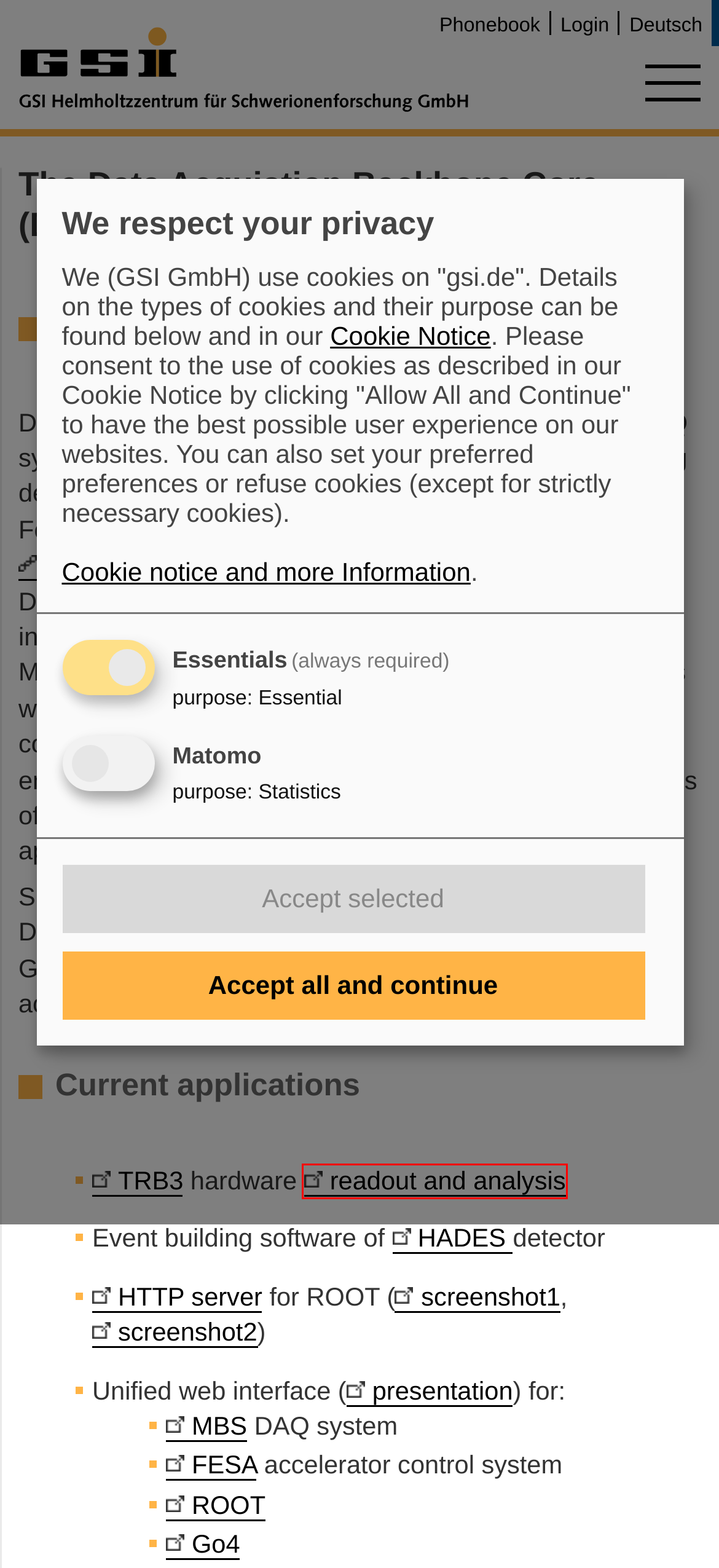Given a screenshot of a webpage with a red bounding box highlighting a UI element, choose the description that best corresponds to the new webpage after clicking the element within the red bounding box. Here are your options:
A. Home | Hades
B. Startseite | Thüringer Wirtschafts- und Wissenschaftsministerium
C. ROOT: analyzing petabytes of data, scientifically. - ROOT
D. DABC (Data Acquisition Backbone Core): Software collection for TRB3
E. WebHome < FESA < Foswiki
F. Startseite | wissenschaft.hessen.de
G. DIM
H. Bundesministerium für Bildung und Forschung - BMBF

D